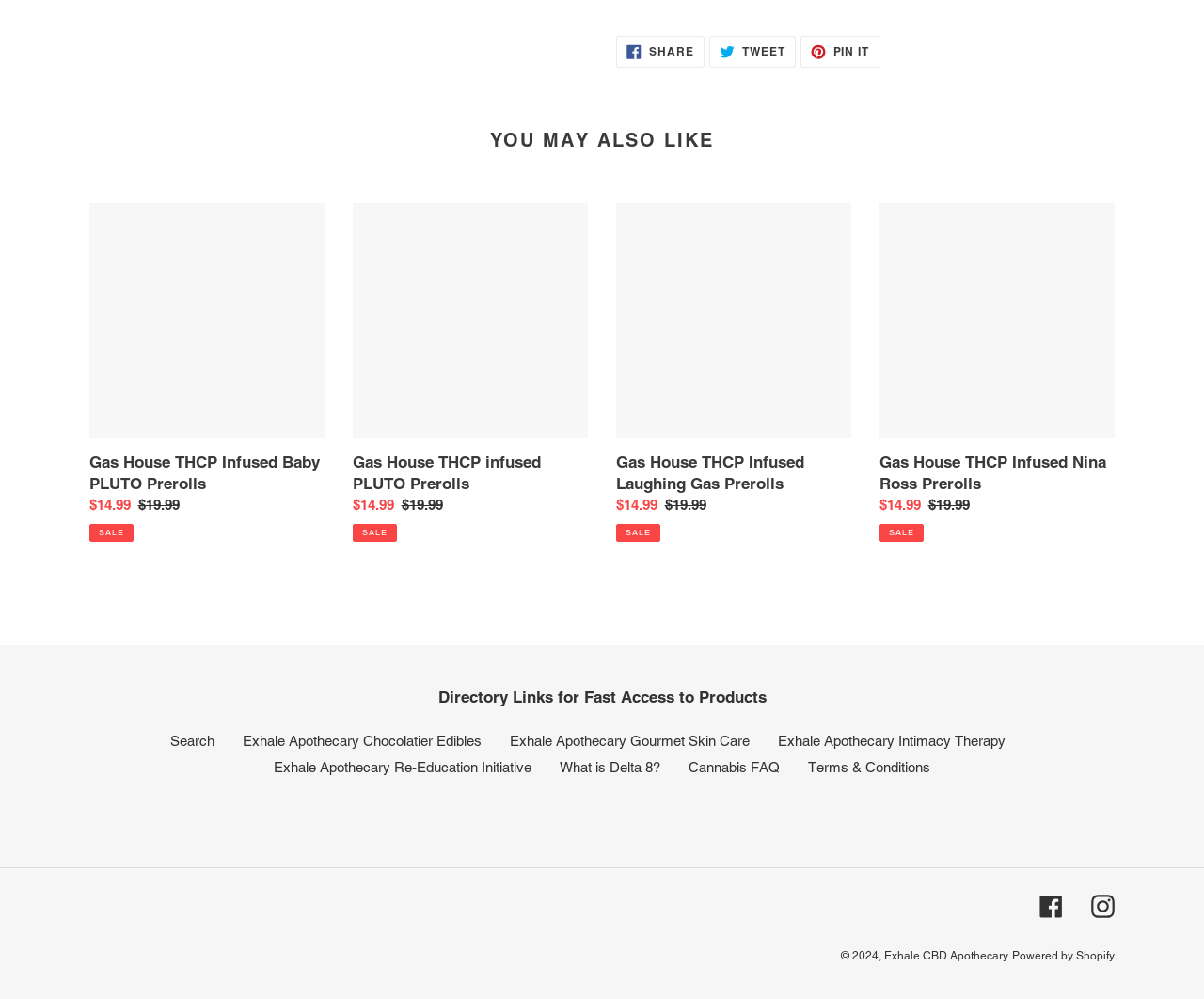Answer the following query concisely with a single word or phrase:
What is the name of the company that powers the website?

Shopify